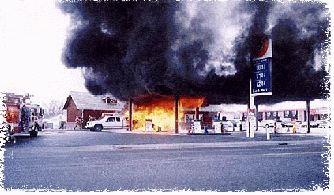Give a concise answer using one word or a phrase to the following question:
What is in the foreground of the image?

A fire truck